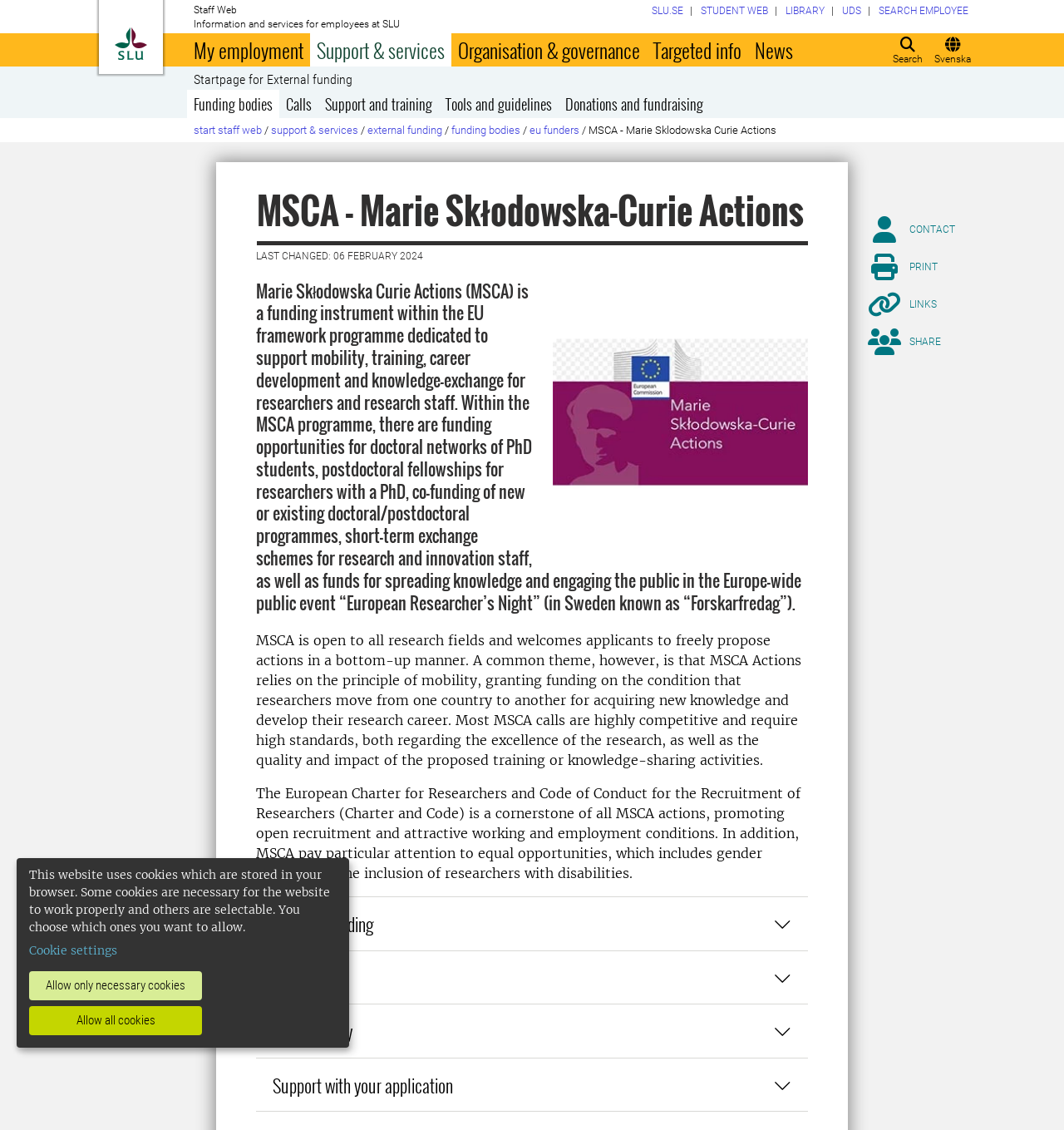What is the name of the funding instrument? Examine the screenshot and reply using just one word or a brief phrase.

Marie Skłodowska Curie Actions